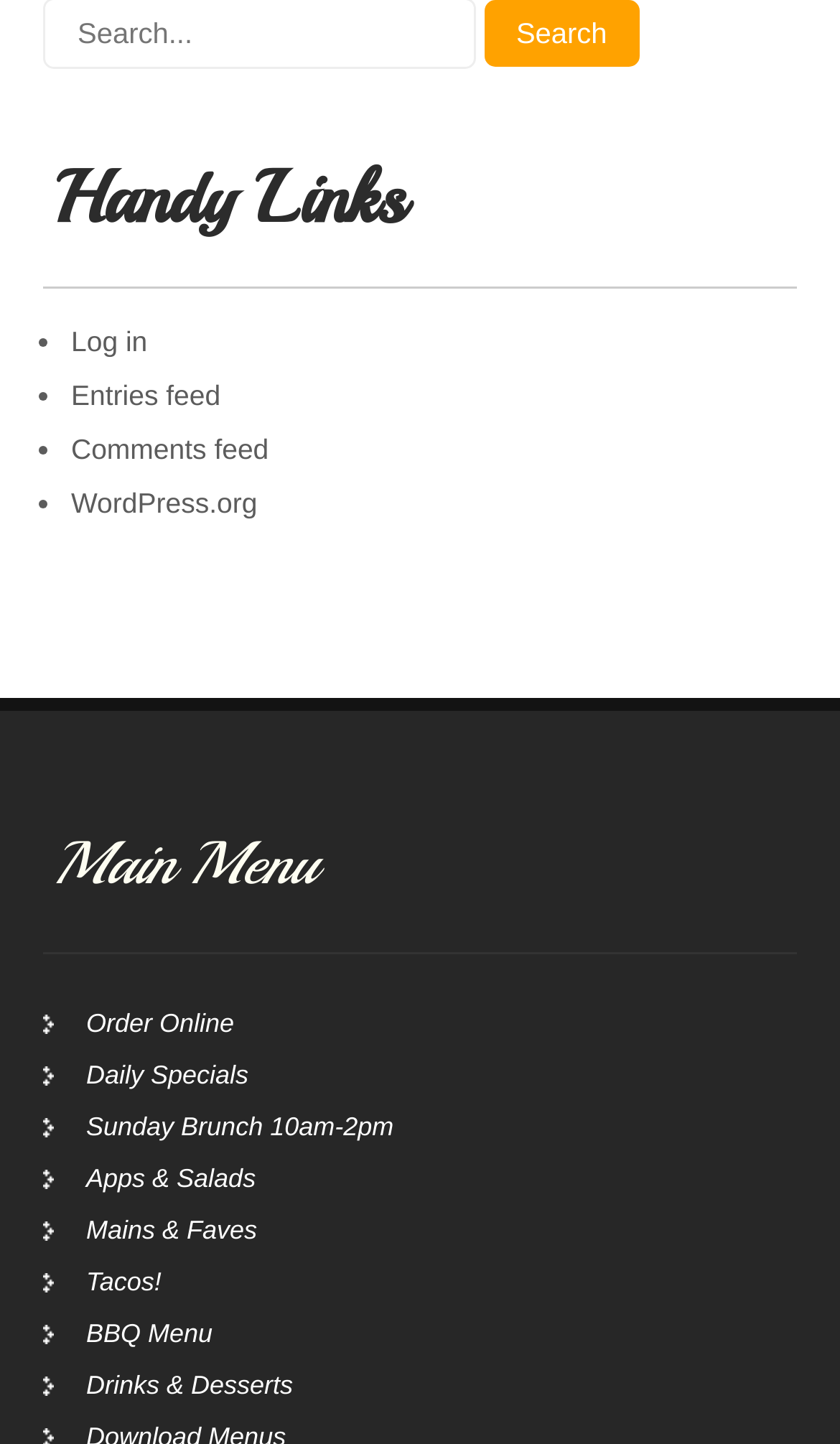How many list markers are there under Handy Links?
Using the information from the image, provide a comprehensive answer to the question.

I counted the number of list markers under the 'Handy Links' heading, which are four bullet points, totaling 4 list markers.